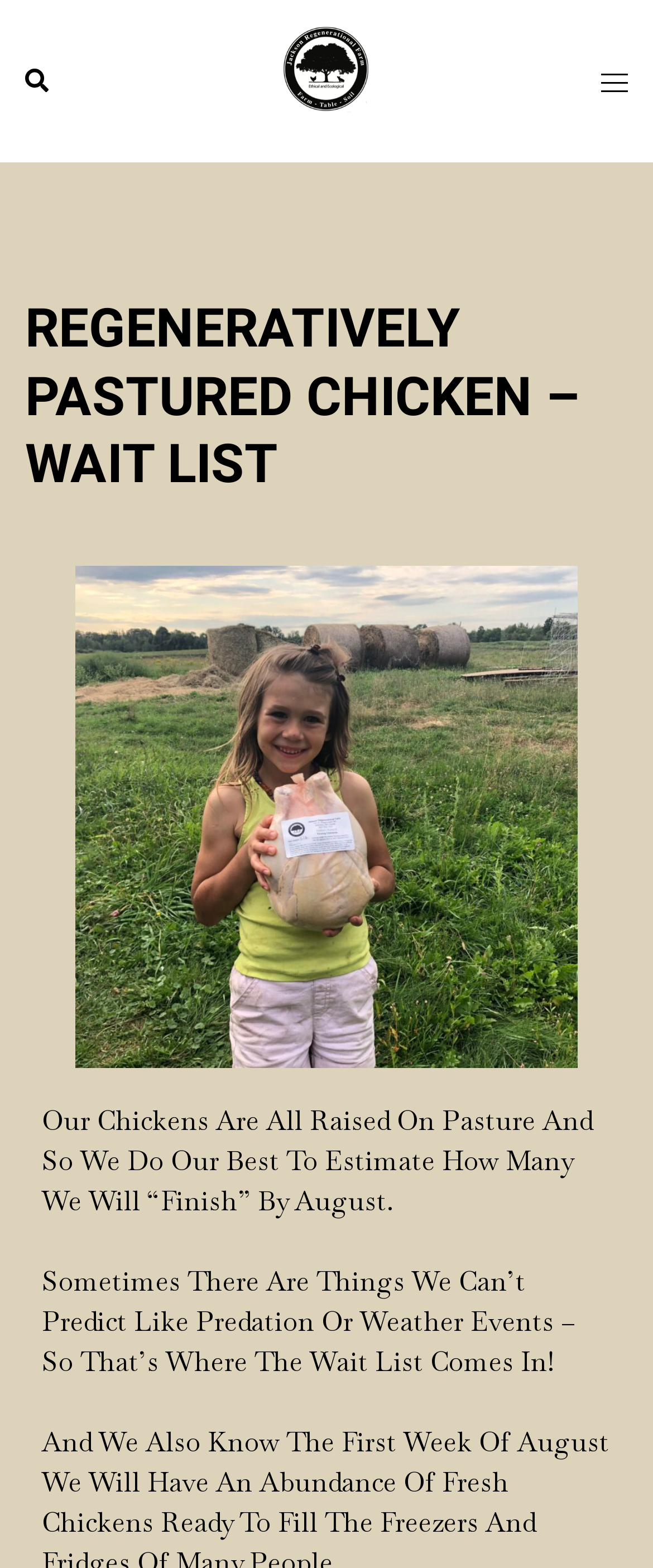Respond to the following query with just one word or a short phrase: 
What is the estimated finish time for the chickens?

August